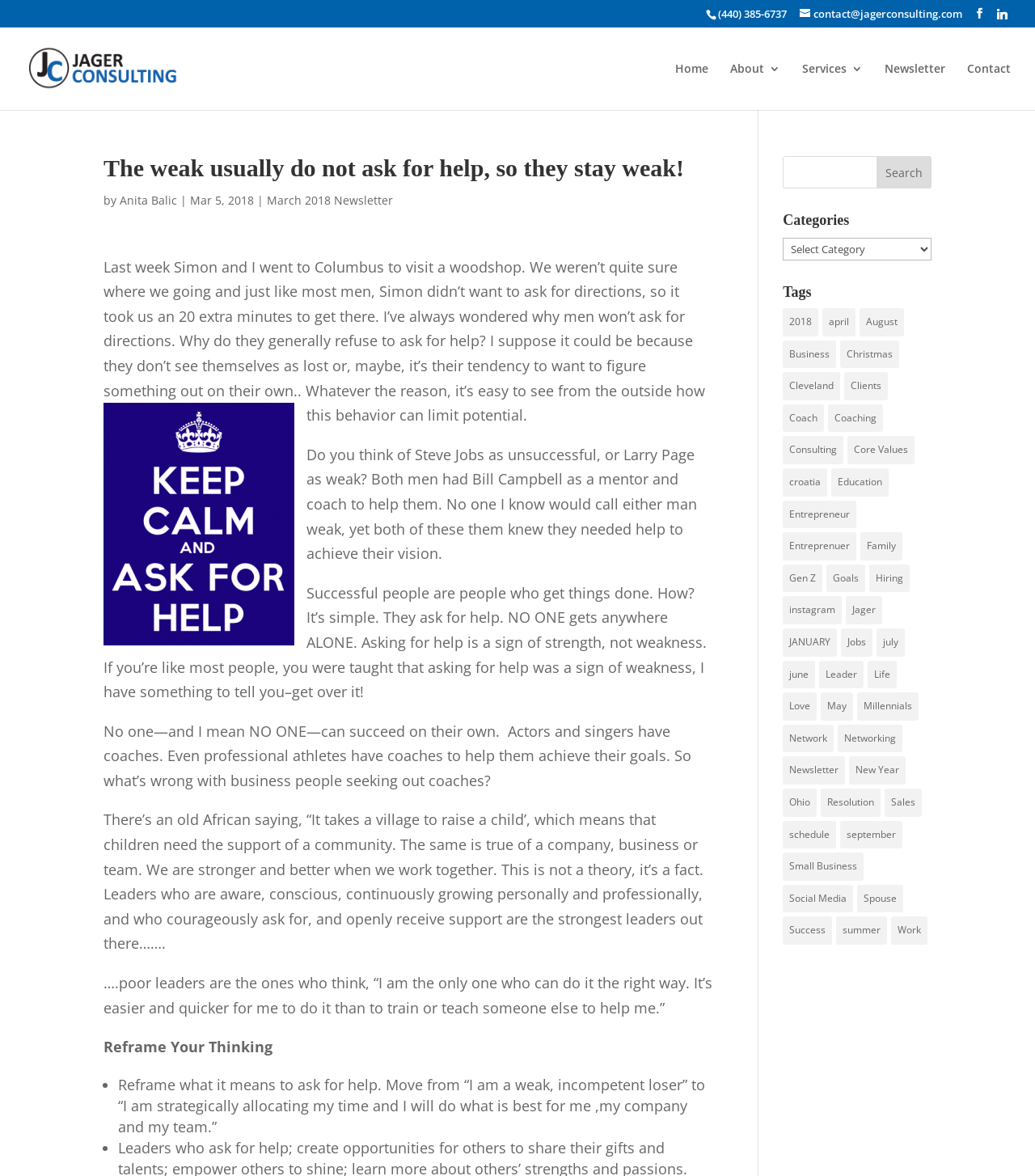Please locate the bounding box coordinates of the element's region that needs to be clicked to follow the instruction: "Search for something". The bounding box coordinates should be provided as four float numbers between 0 and 1, i.e., [left, top, right, bottom].

[0.756, 0.133, 0.9, 0.16]